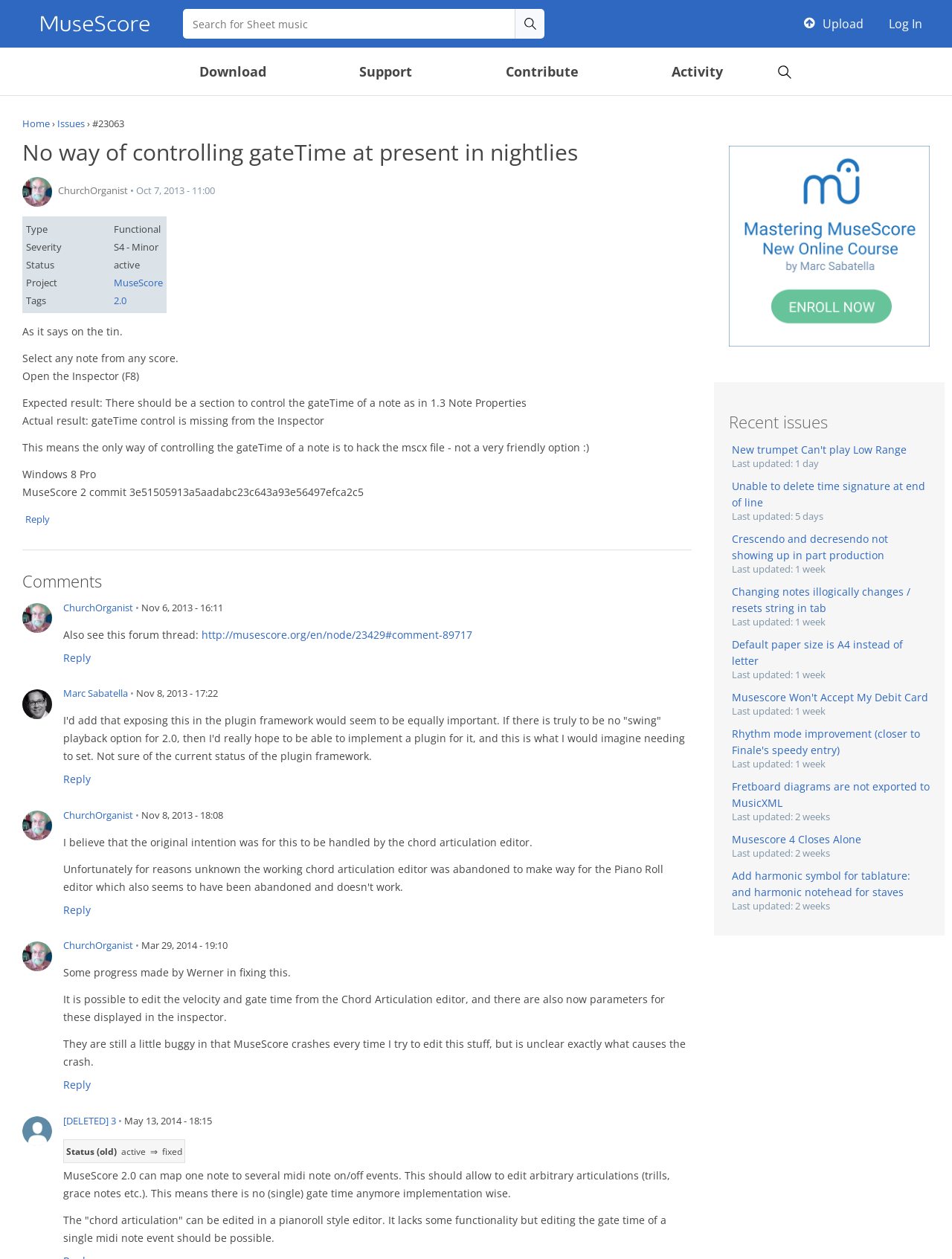What is the name of the project?
Analyze the image and provide a thorough answer to the question.

I found the answer by looking at the breadcrumbs navigation section, where it says 'Home > Issues > #23063', and then I saw the link 'MuseScore' which is likely the project name.